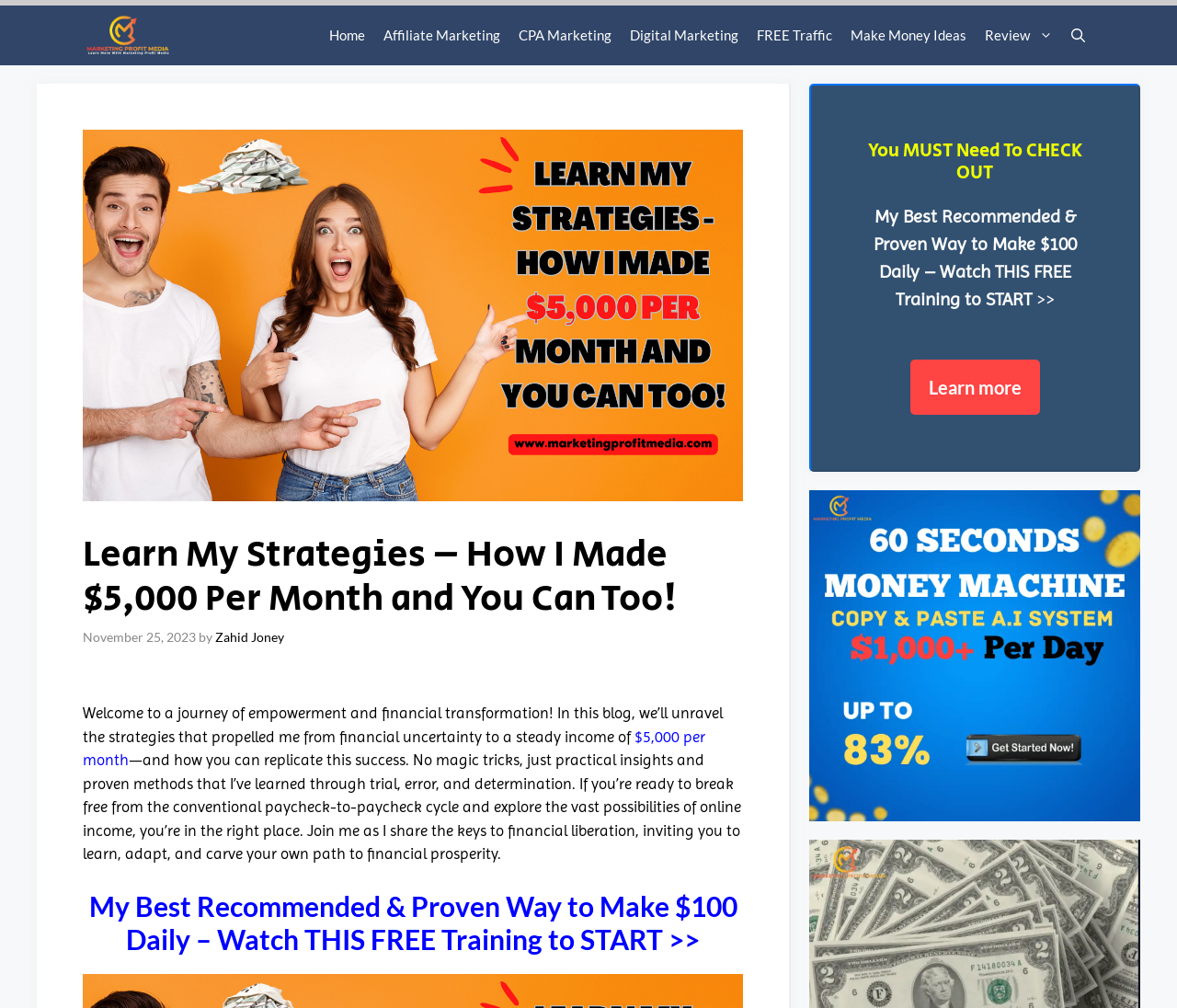Based on the image, provide a detailed and complete answer to the question: 
What is the author's name?

The author's name can be found in the section where the article is introduced. It is mentioned as 'by Zahid Joney'.